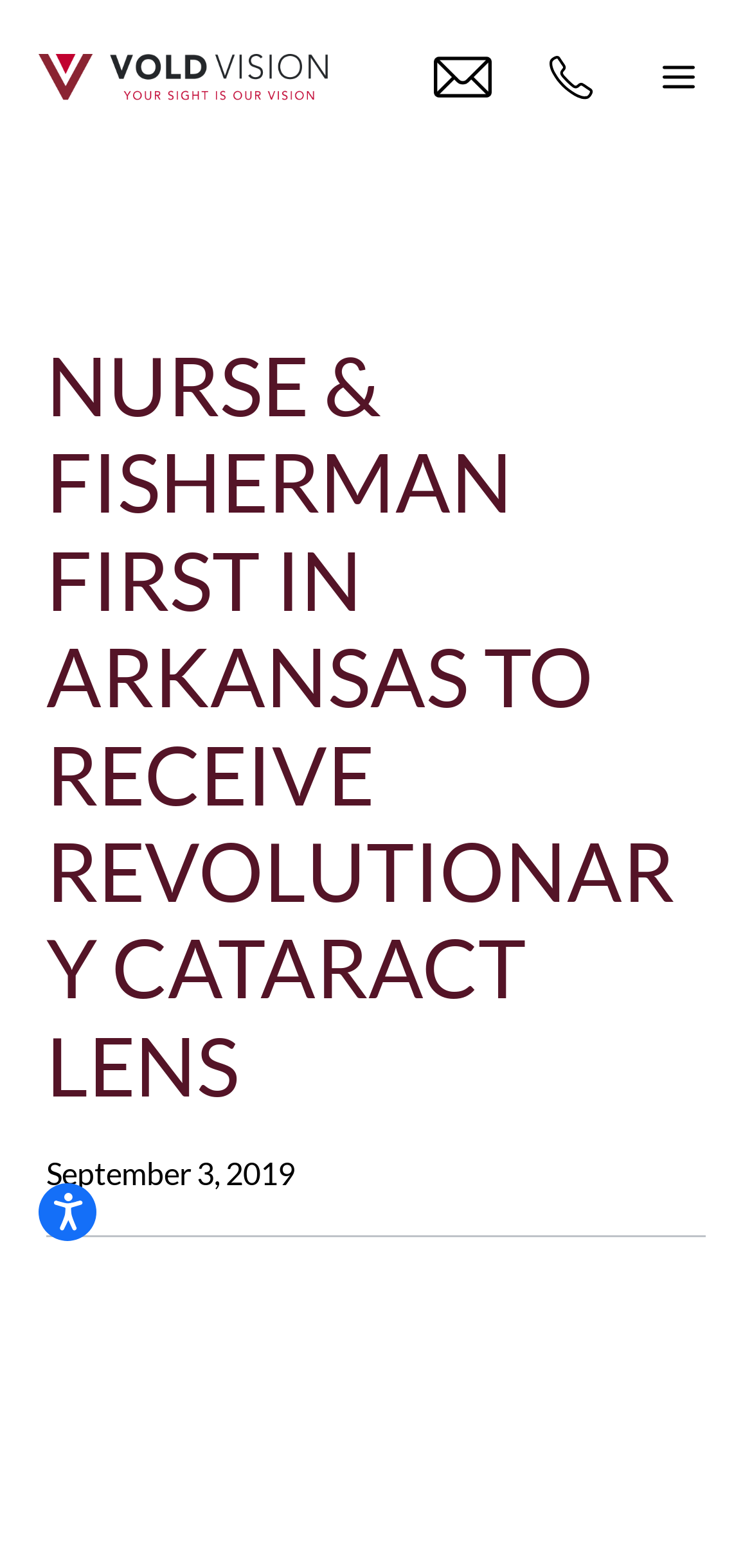What is the name of the nurse mentioned?
Kindly offer a comprehensive and detailed response to the question.

By analyzing the webpage content, I found that the nurse mentioned is Sandy Kreulach, a Northwest Arkansas nurse, as stated in the webpage description.